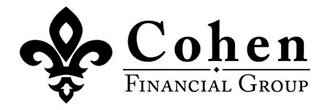Generate an elaborate caption for the image.

The image features the logo of "Cohen Financial Group," prominently displaying the name in an elegant typeface. Accompanying the text is a stylized emblem, reminiscent of a fleur-de-lis, which adds a touch of sophistication and represents the group's commitment to excellence in financial services. This logo is a key visual element for the business, signifying its brand identity and professionalism within the financial sector. The design conveys trustworthiness and a high standard of service, aligning with the company's values in serving its clients’ financial needs.